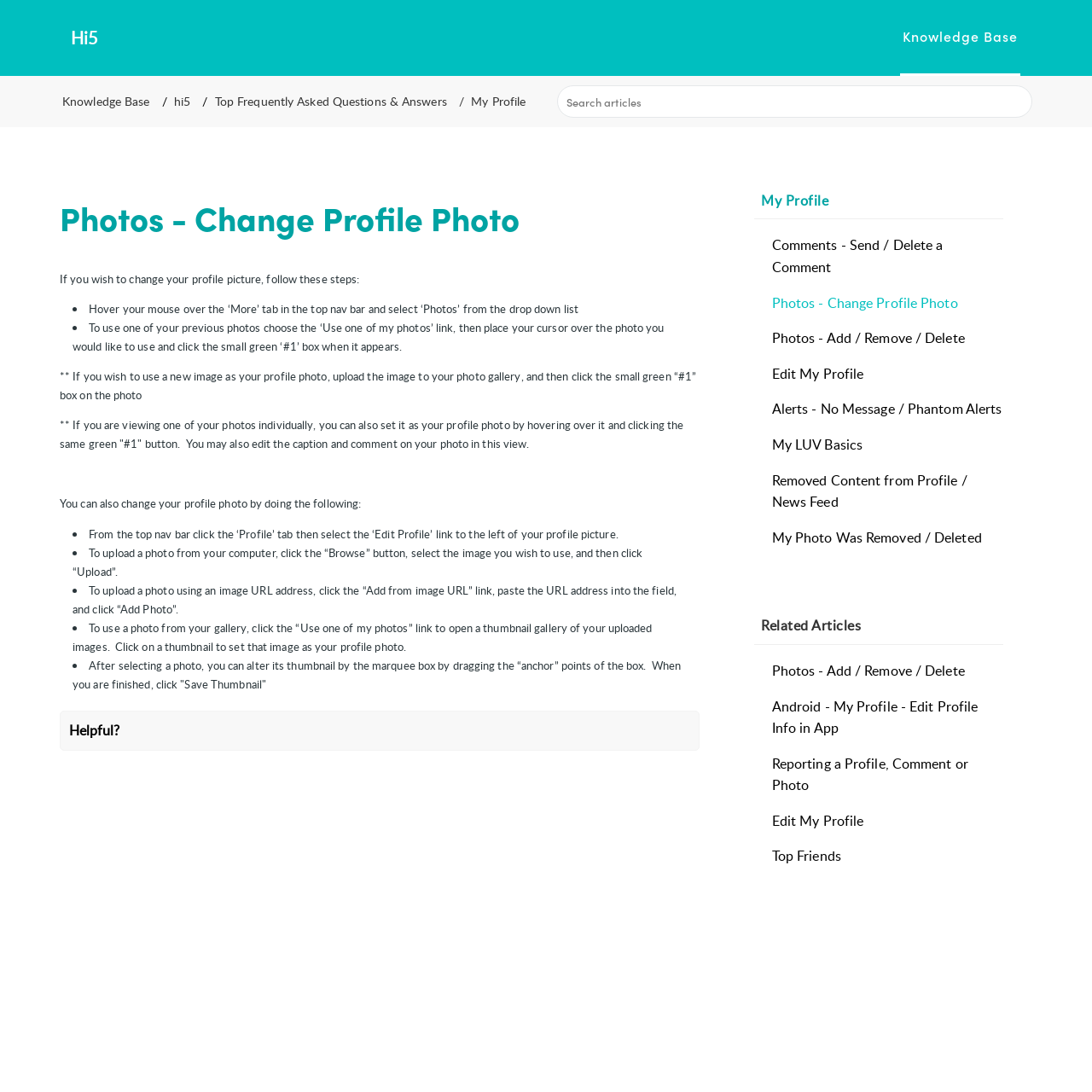Locate the coordinates of the bounding box for the clickable region that fulfills this instruction: "Click on 'Edit Profile'".

[0.707, 0.333, 0.791, 0.351]